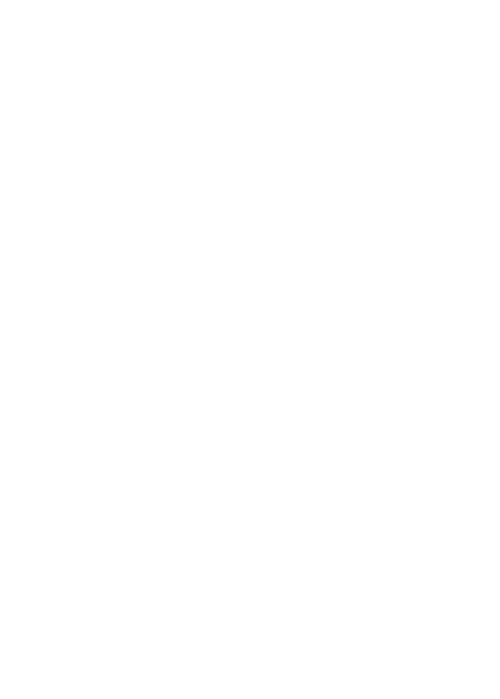Provide a short, one-word or phrase answer to the question below:
What makes each magnet unique?

Handmade